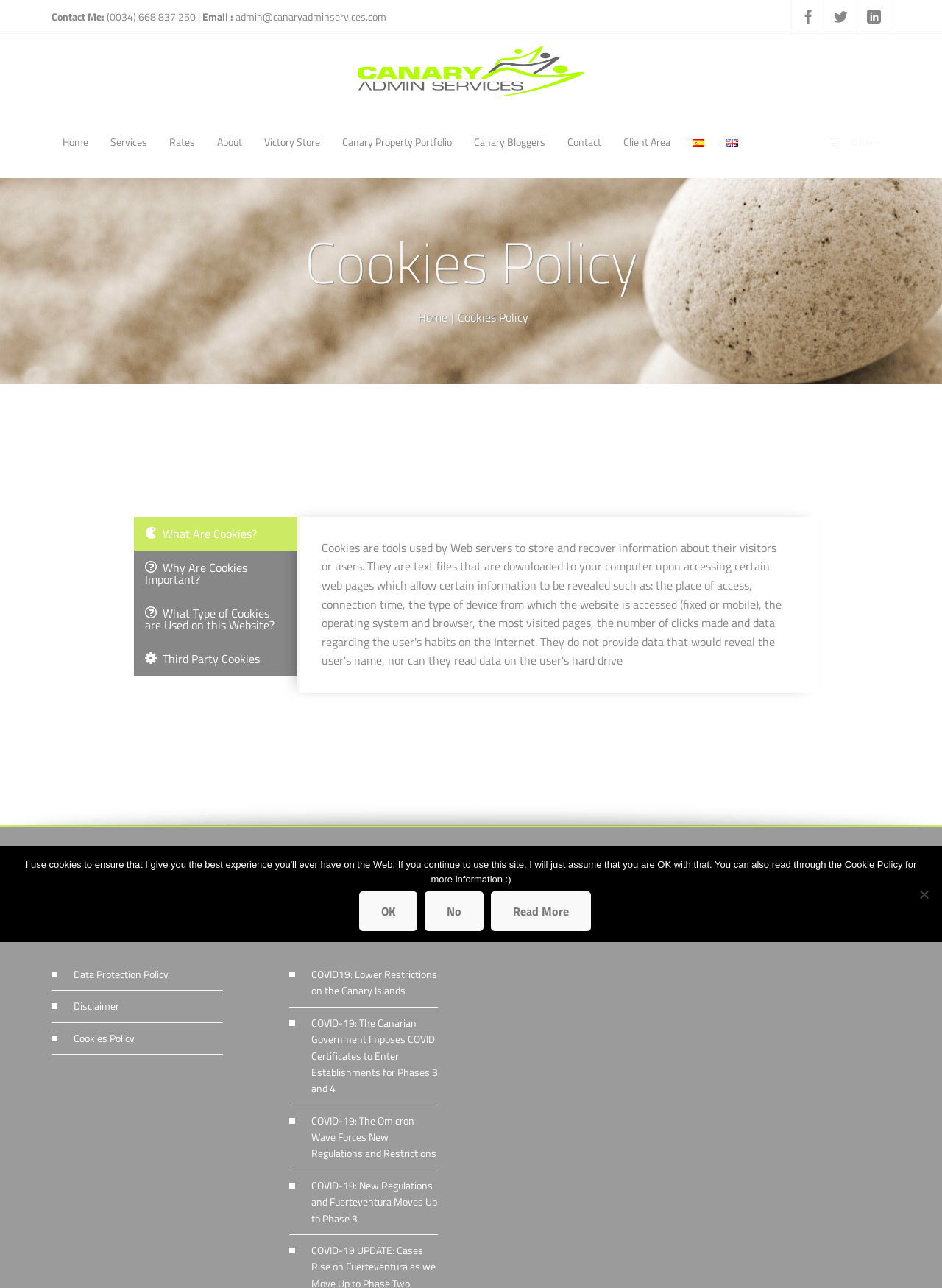Identify the bounding box coordinates for the UI element that matches this description: "Read More".

[0.521, 0.692, 0.627, 0.723]